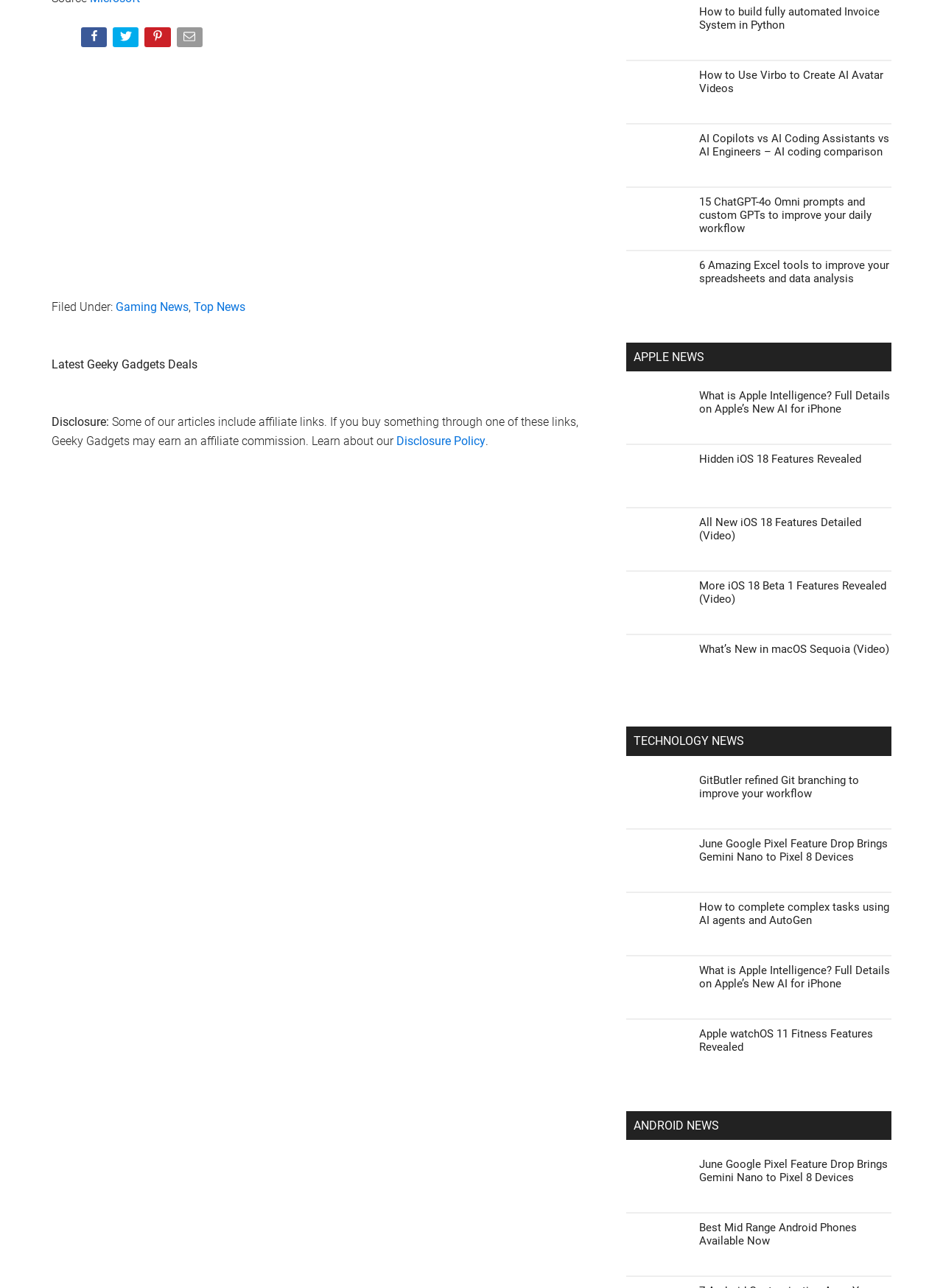Please find the bounding box coordinates of the section that needs to be clicked to achieve this instruction: "Watch this video on YouTube".

[0.098, 0.172, 0.258, 0.183]